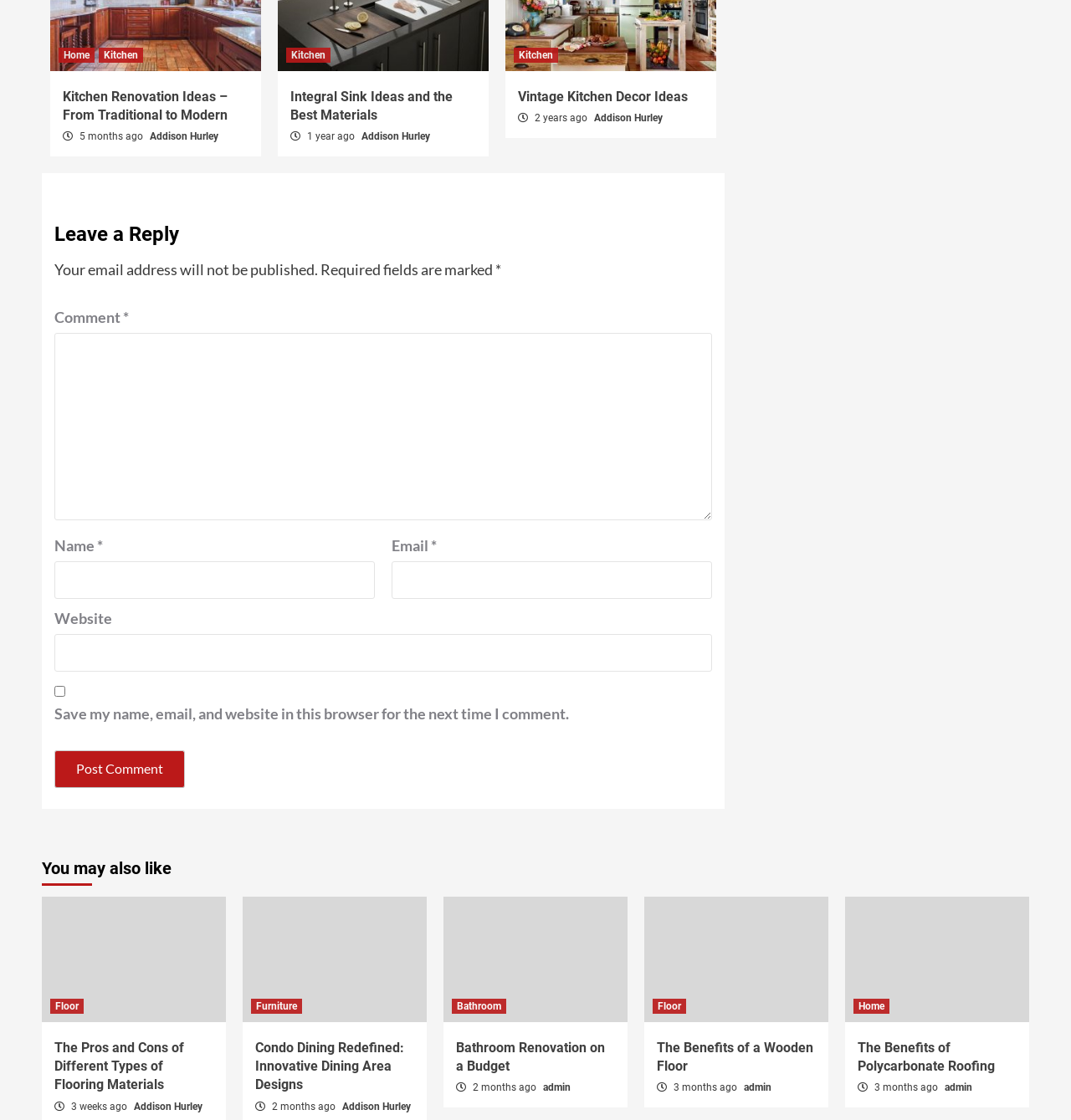With reference to the image, please provide a detailed answer to the following question: How many fields are required in the comment form?

The comment form requires three fields: 'Comment', 'Name', and 'Email', as indicated by the asterisks (*) next to these fields, which denote required fields.